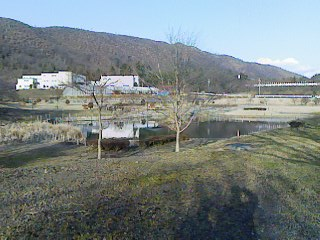Use a single word or phrase to answer this question: 
What time of day is suggested by the colors?

Late afternoon